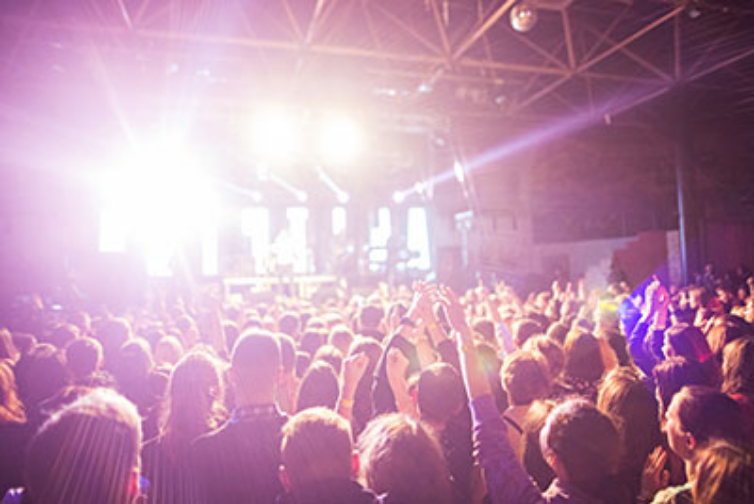Create a detailed narrative of what is happening in the image.

The image captures an energetic concert scene, where a vibrant crowd is enthusiastically engaging with a live performance. Bright stage lights illuminate the venue, casting a dazzling glow on the audience, which appears to be raising their arms in rhythm, fully immersed in the experience. The atmosphere is electric, with an intimate setting that suggests the potential for high sound levels, underscoring the importance of awareness regarding hearing health. This aligns with the theme of the accompanying article on "Noisy Locations That Can Contribute to Hearing Loss," emphasizing the effects of prolonged exposure to sounds at or above 85 decibels in lively environments like concerts.